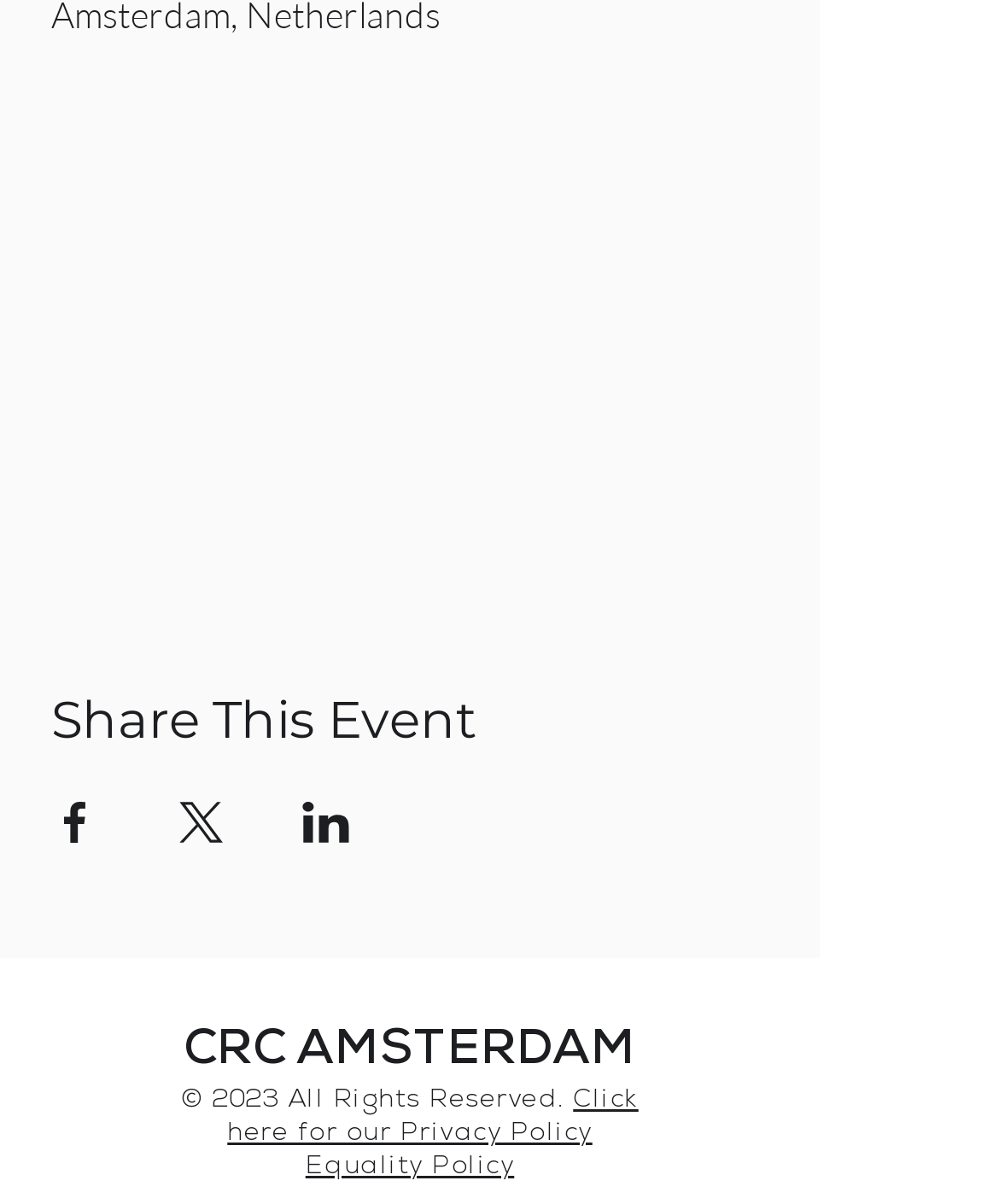What is the name of the organization?
Based on the image, answer the question with as much detail as possible.

The StaticText element with the text 'CRC AMSTERDAM' is likely to be the name of the organization, as it is prominently displayed on the webpage.